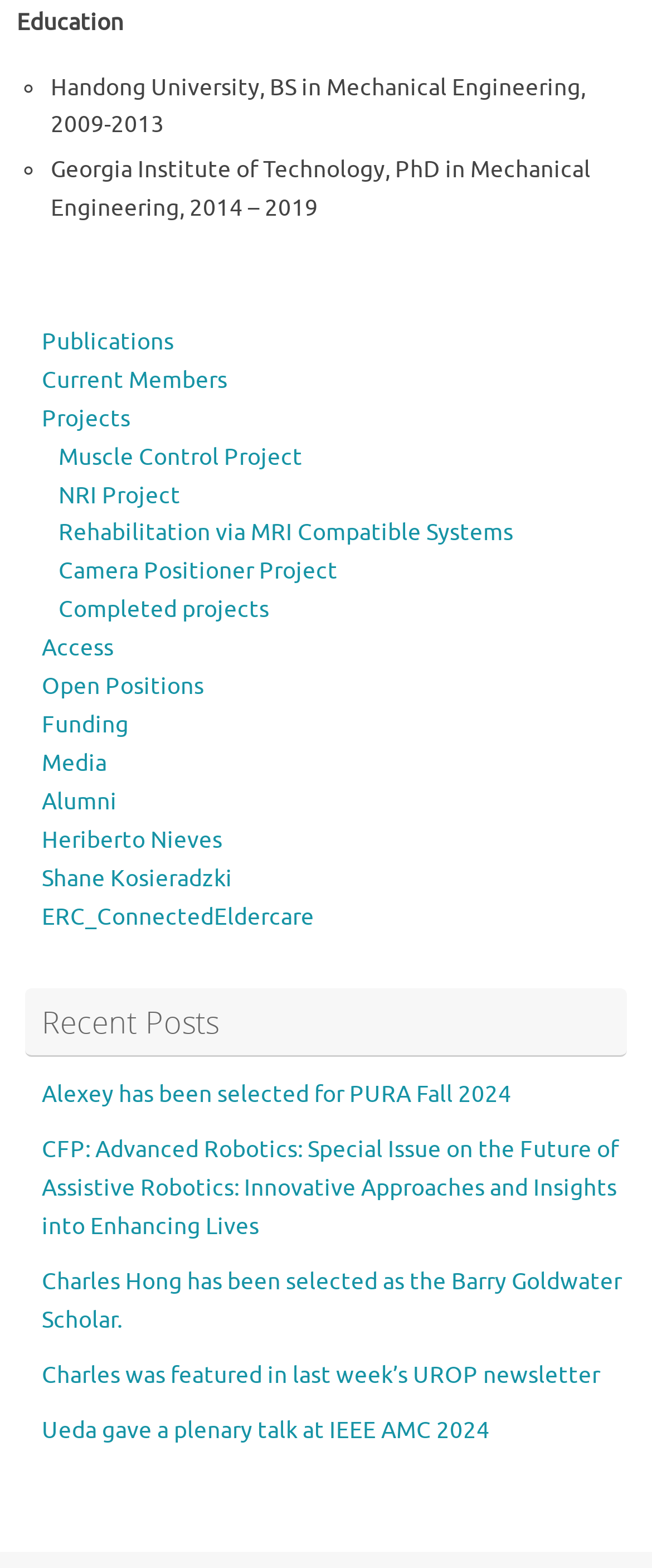How many people are mentioned by name on the webpage?
Answer the question with a single word or phrase, referring to the image.

3